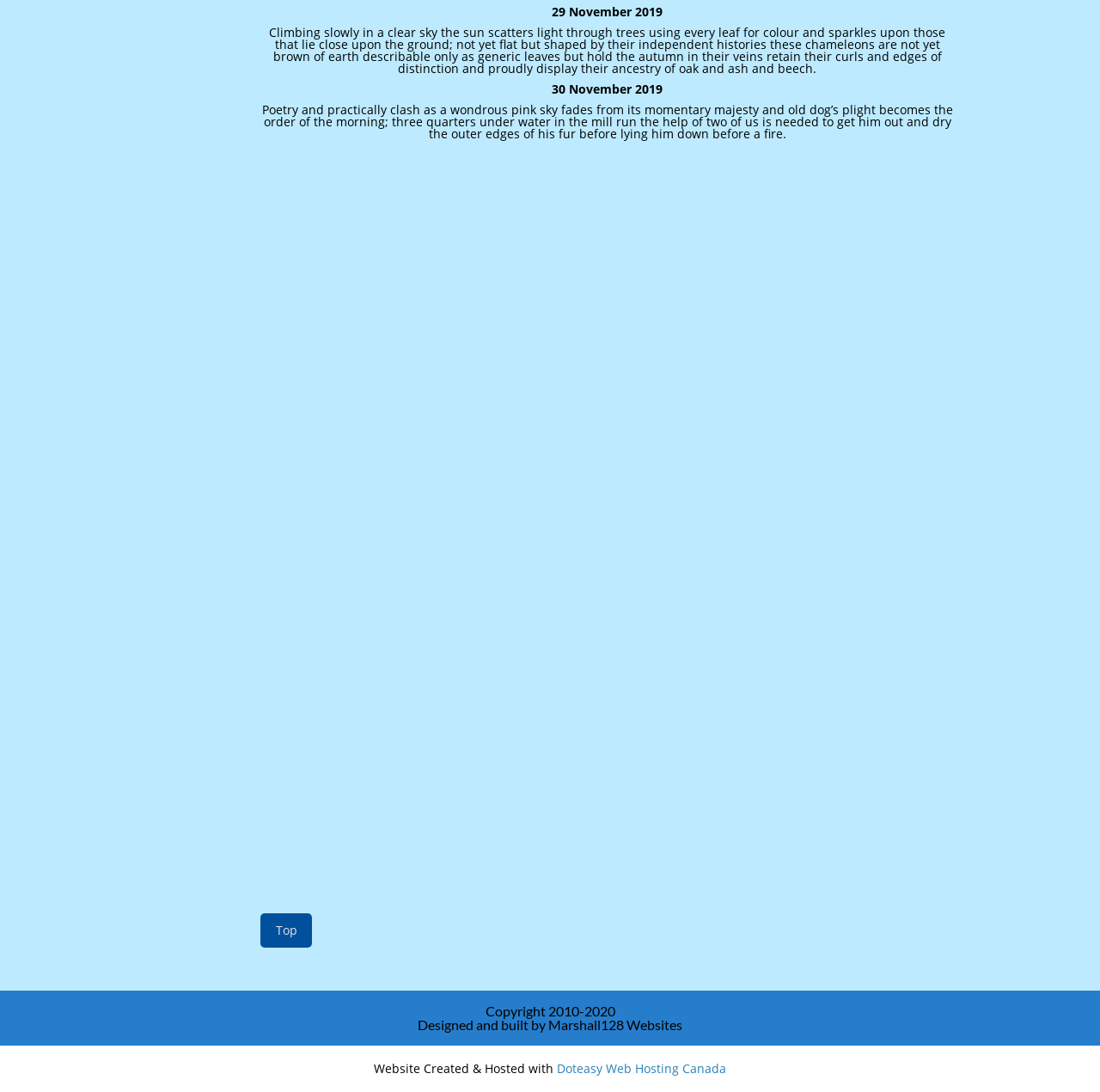Give a short answer to this question using one word or a phrase:
What is the tone of the poems?

Reflective